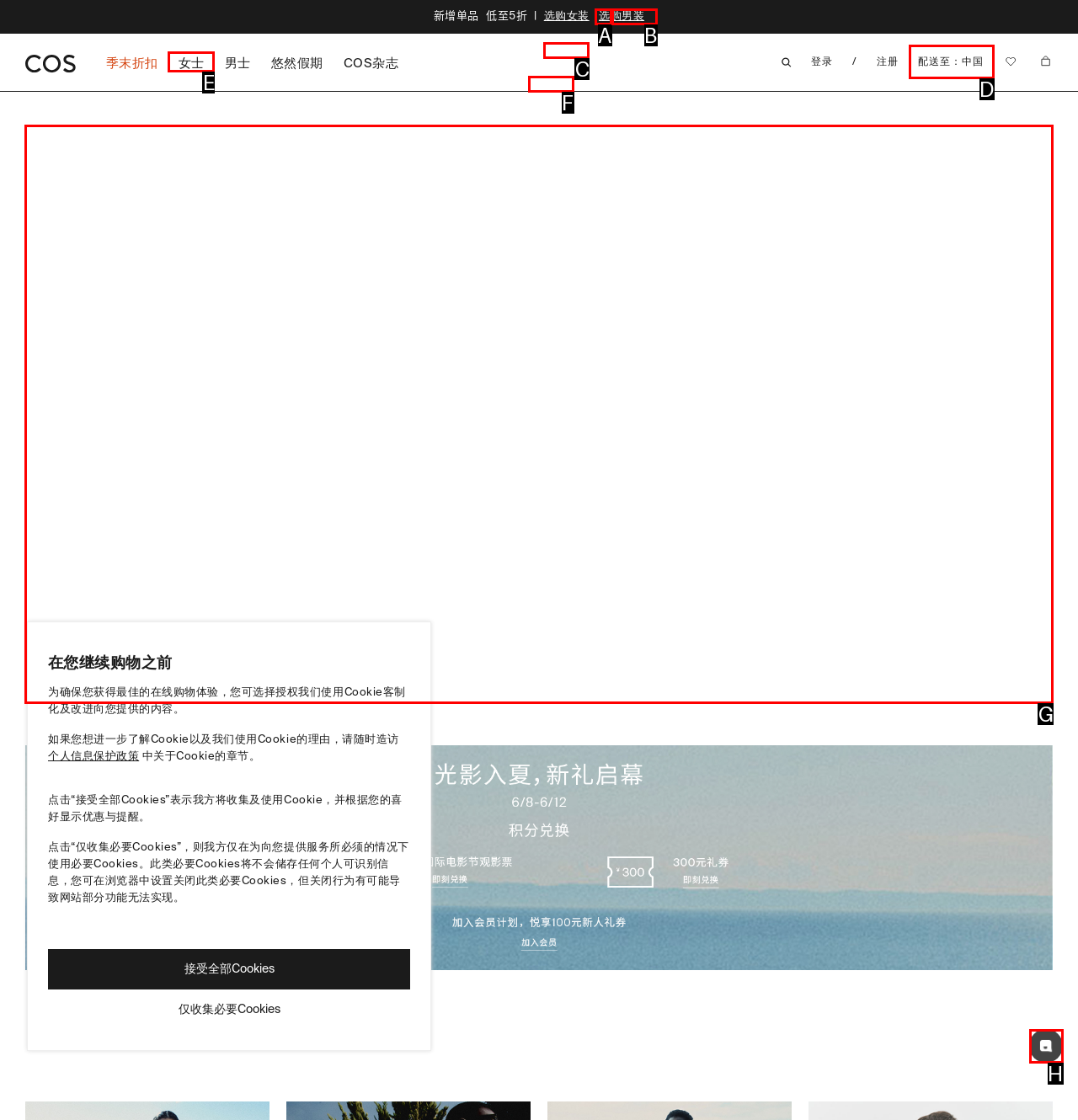Select the option I need to click to accomplish this task: Explore women's shirts
Provide the letter of the selected choice from the given options.

G